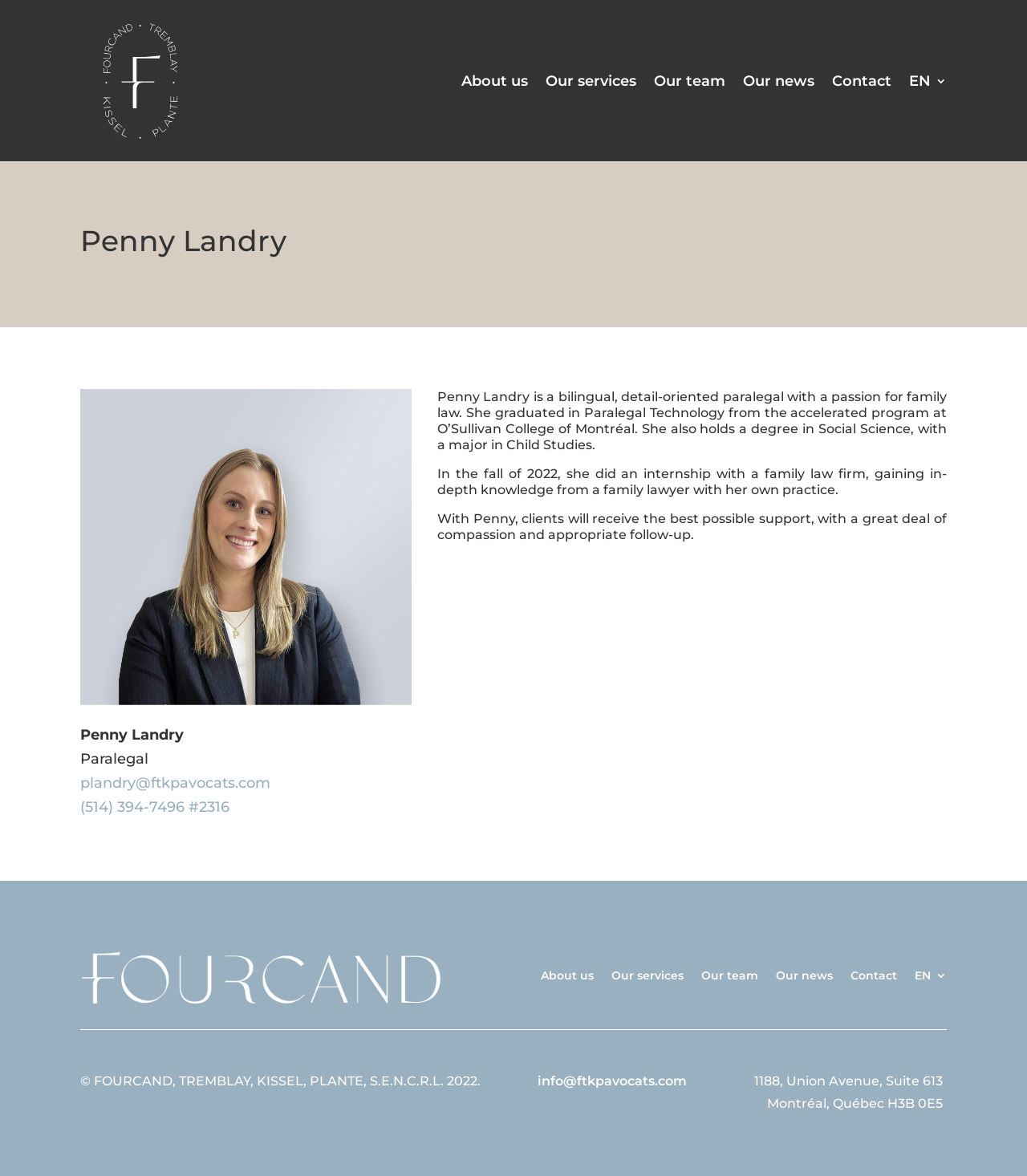Identify the bounding box of the UI element that matches this description: "EN".

[0.891, 0.801, 0.922, 0.858]